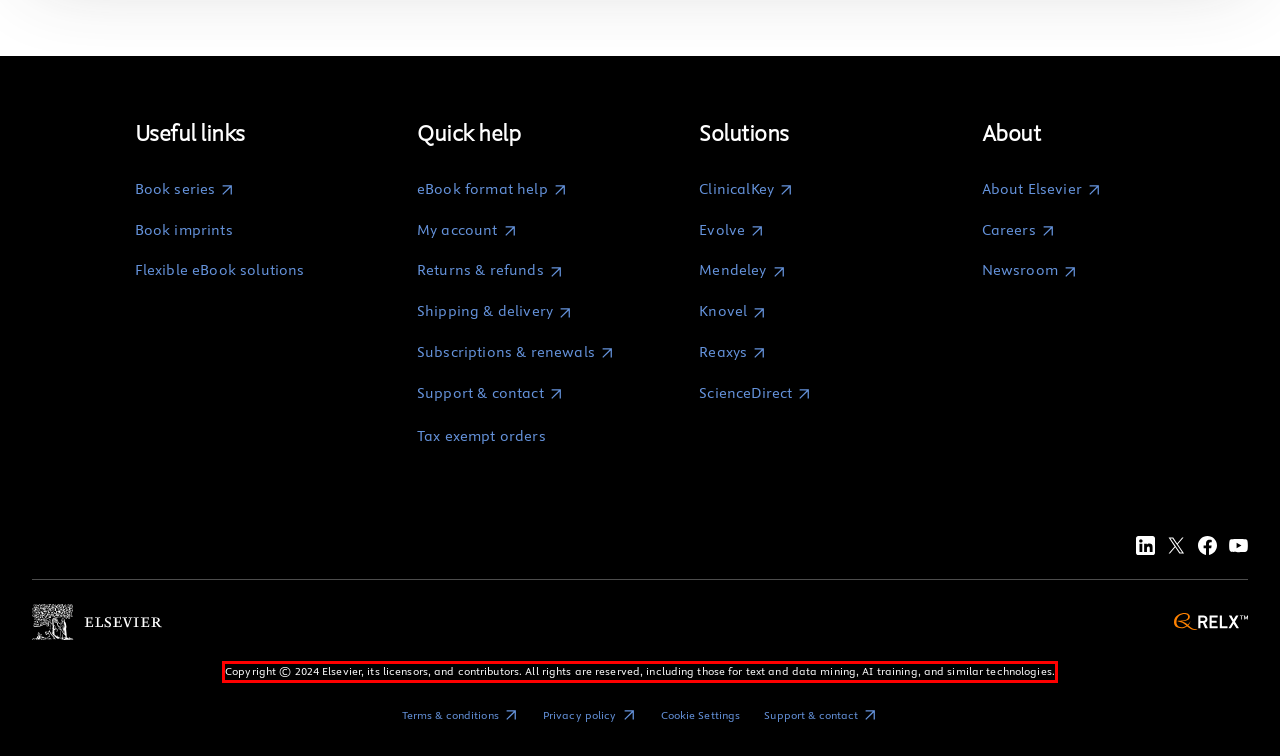Analyze the screenshot of the webpage and extract the text from the UI element that is inside the red bounding box.

Copyright © 2024 Elsevier, its licensors, and contributors. All rights are reserved, including those for text and data mining, AI training, and similar technologies.